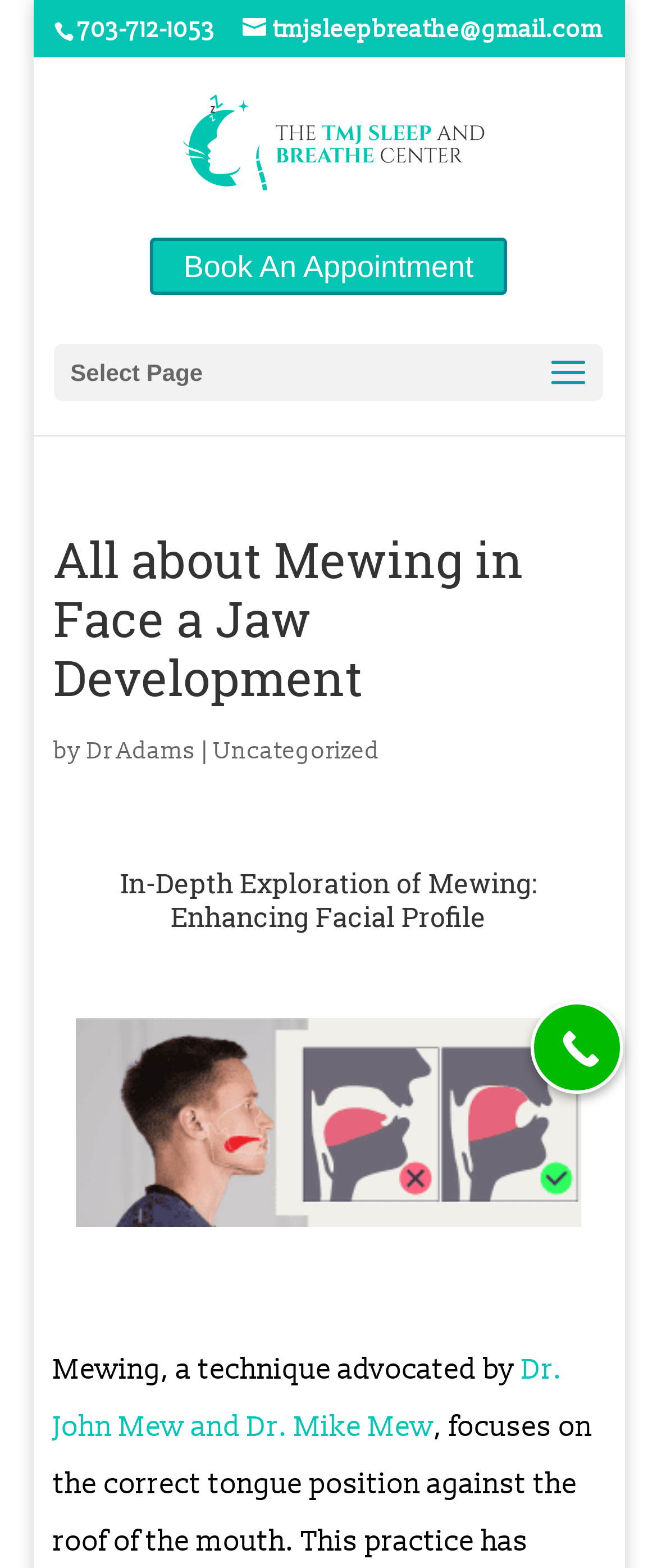Please identify the bounding box coordinates of the element's region that should be clicked to execute the following instruction: "Visit the 'TMJ Sleep Apnea and Breathe Center' website". The bounding box coordinates must be four float numbers between 0 and 1, i.e., [left, top, right, bottom].

[0.269, 0.087, 0.744, 0.107]